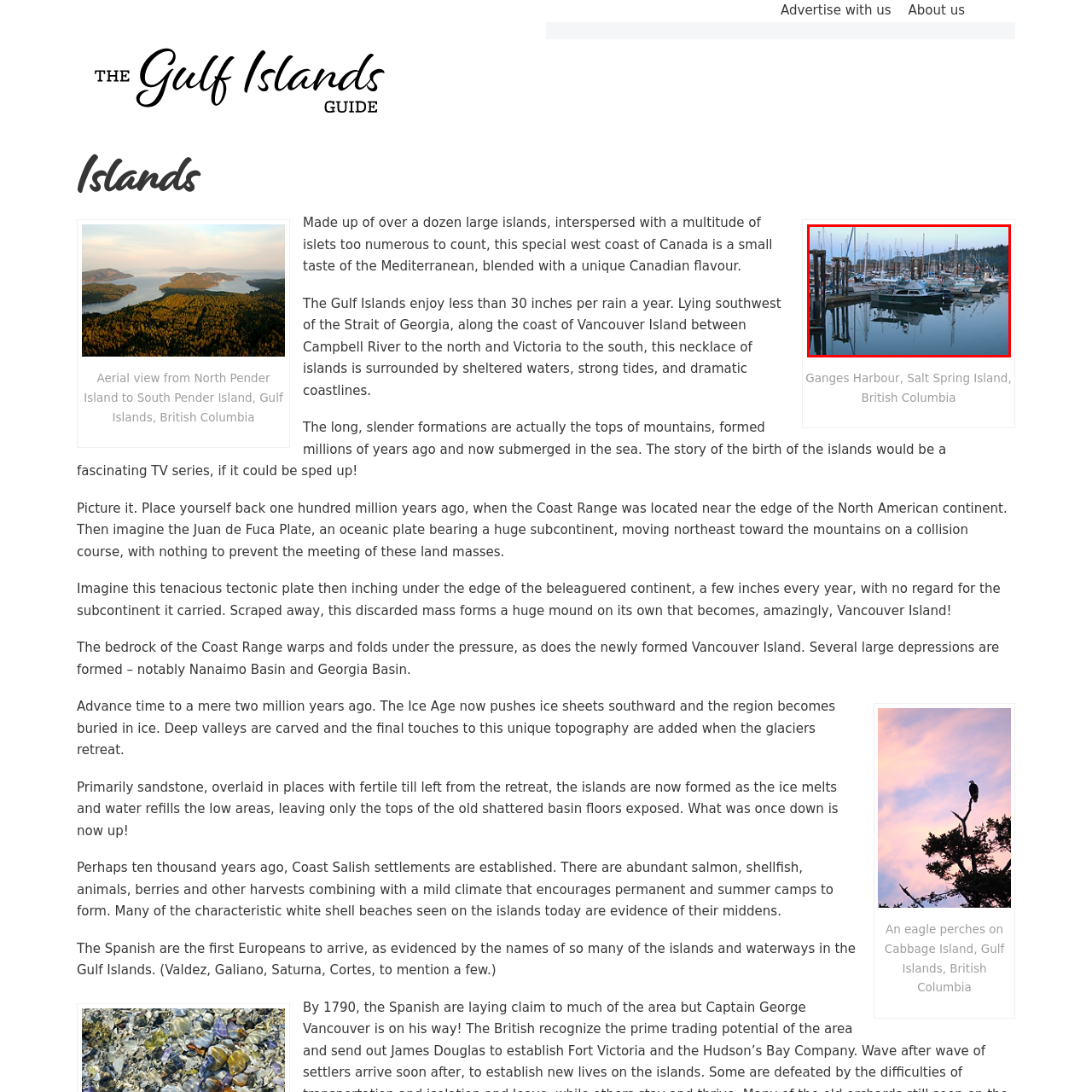Look closely at the image surrounded by the red box, What is the background of the image characterized by? Give your answer as a single word or phrase.

Lush, forested shoreline